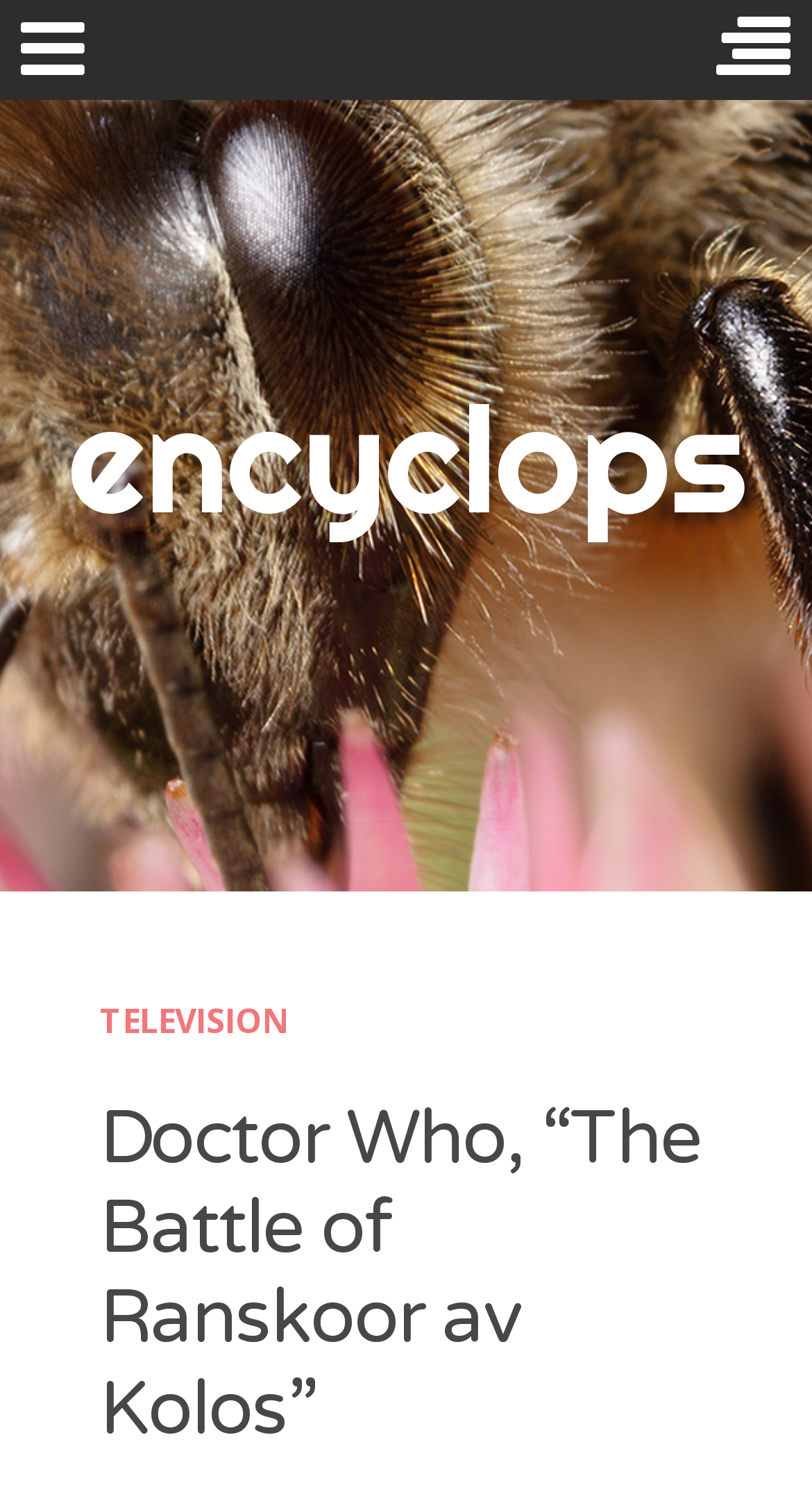What is the category of the link 'TELEVISION'?
Please answer the question as detailed as possible.

I found the link 'TELEVISION' under the heading 'encyclops', which suggests that it belongs to this category.